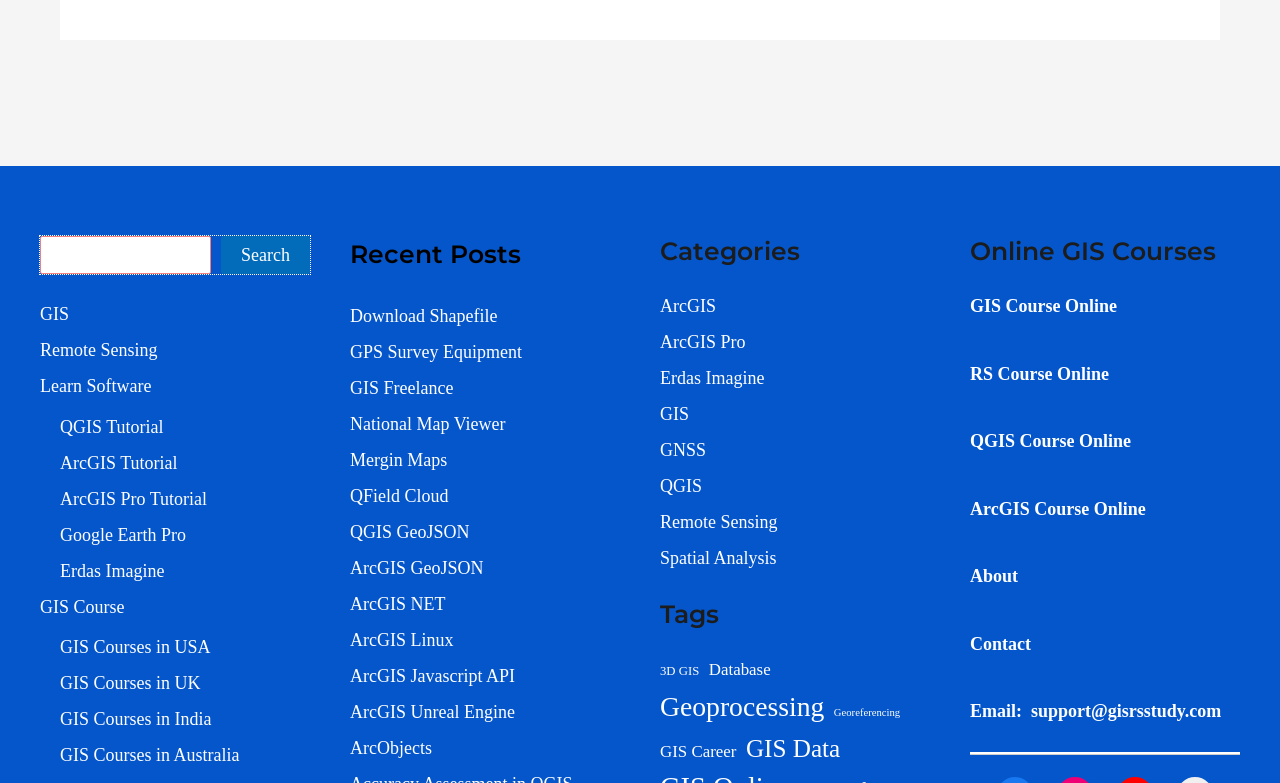Use a single word or phrase to answer the question: What is the contact information of the website?

support@gisrsstudy.com